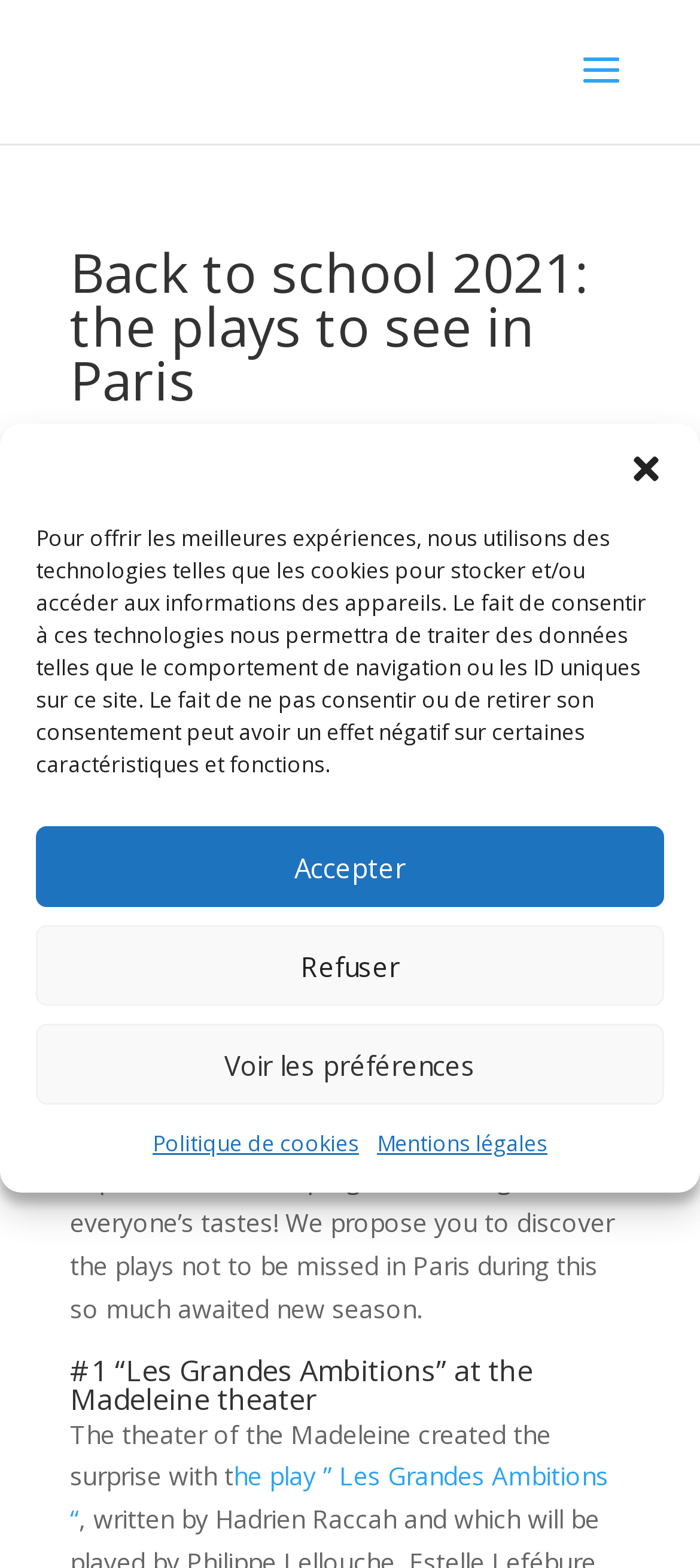Locate the UI element that matches the description Marc Ladreit de Lacharrière in the webpage screenshot. Return the bounding box coordinates in the format (top-left x, top-left y, bottom-right x, bottom-right y), with values ranging from 0 to 1.

[0.374, 0.66, 0.833, 0.682]